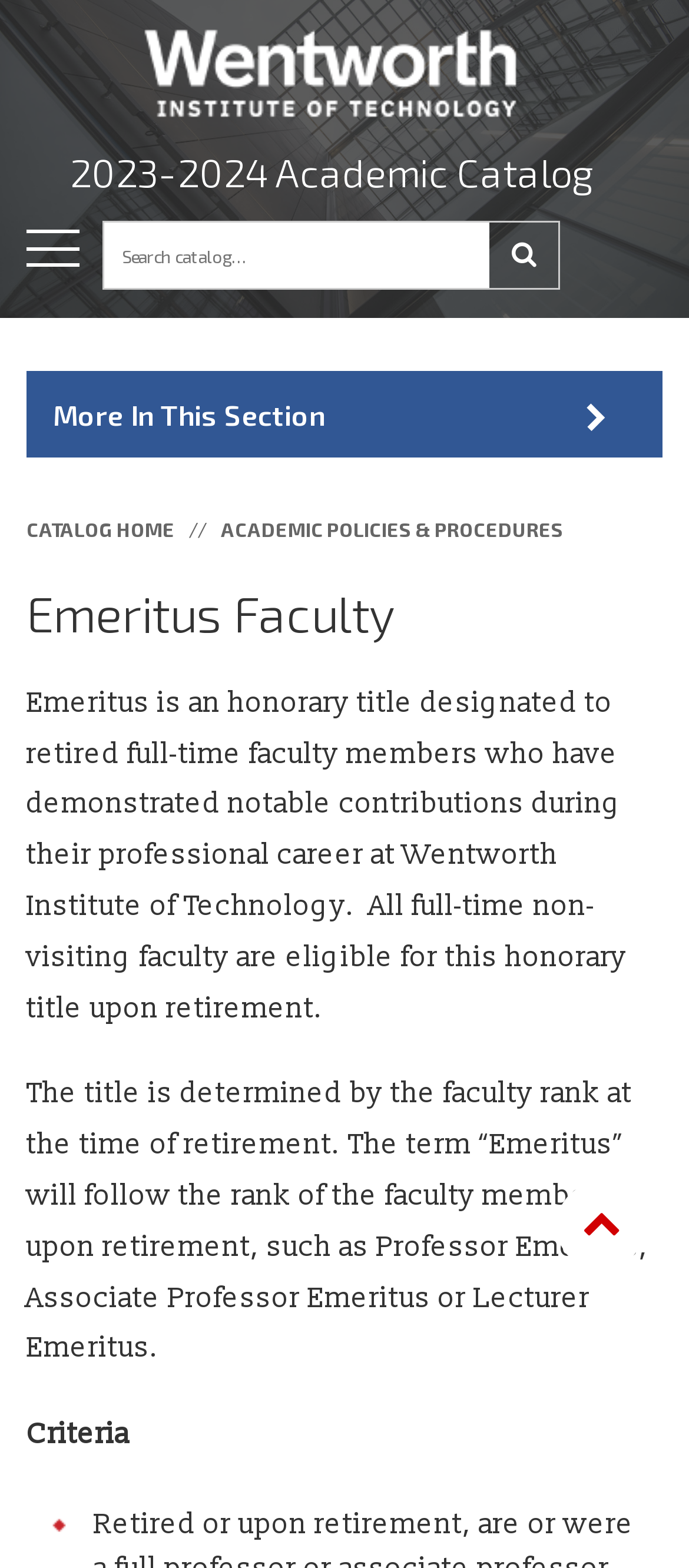Please identify the bounding box coordinates of the clickable area that will allow you to execute the instruction: "Toggle main menu".

[0.038, 0.147, 0.115, 0.181]